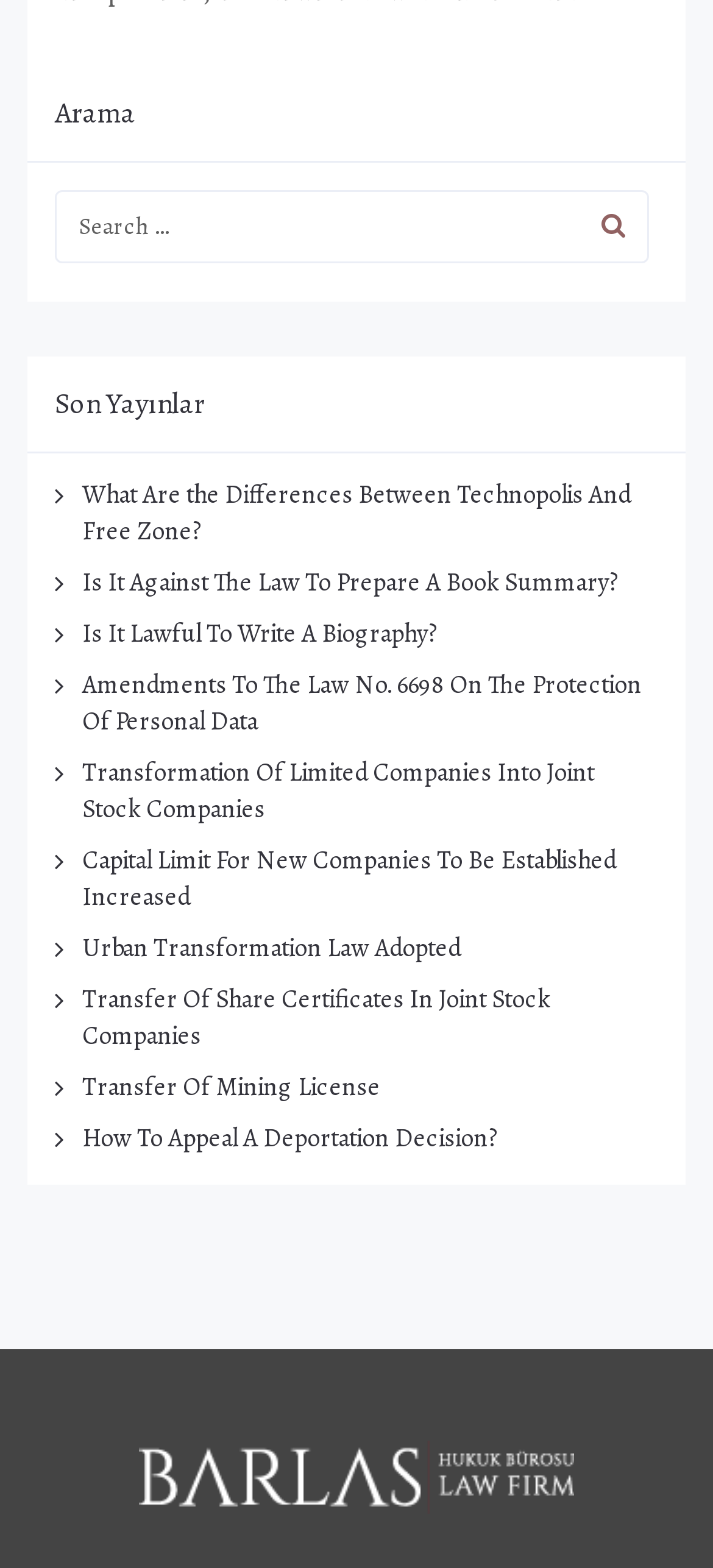Point out the bounding box coordinates of the section to click in order to follow this instruction: "search for something".

[0.077, 0.121, 0.91, 0.168]